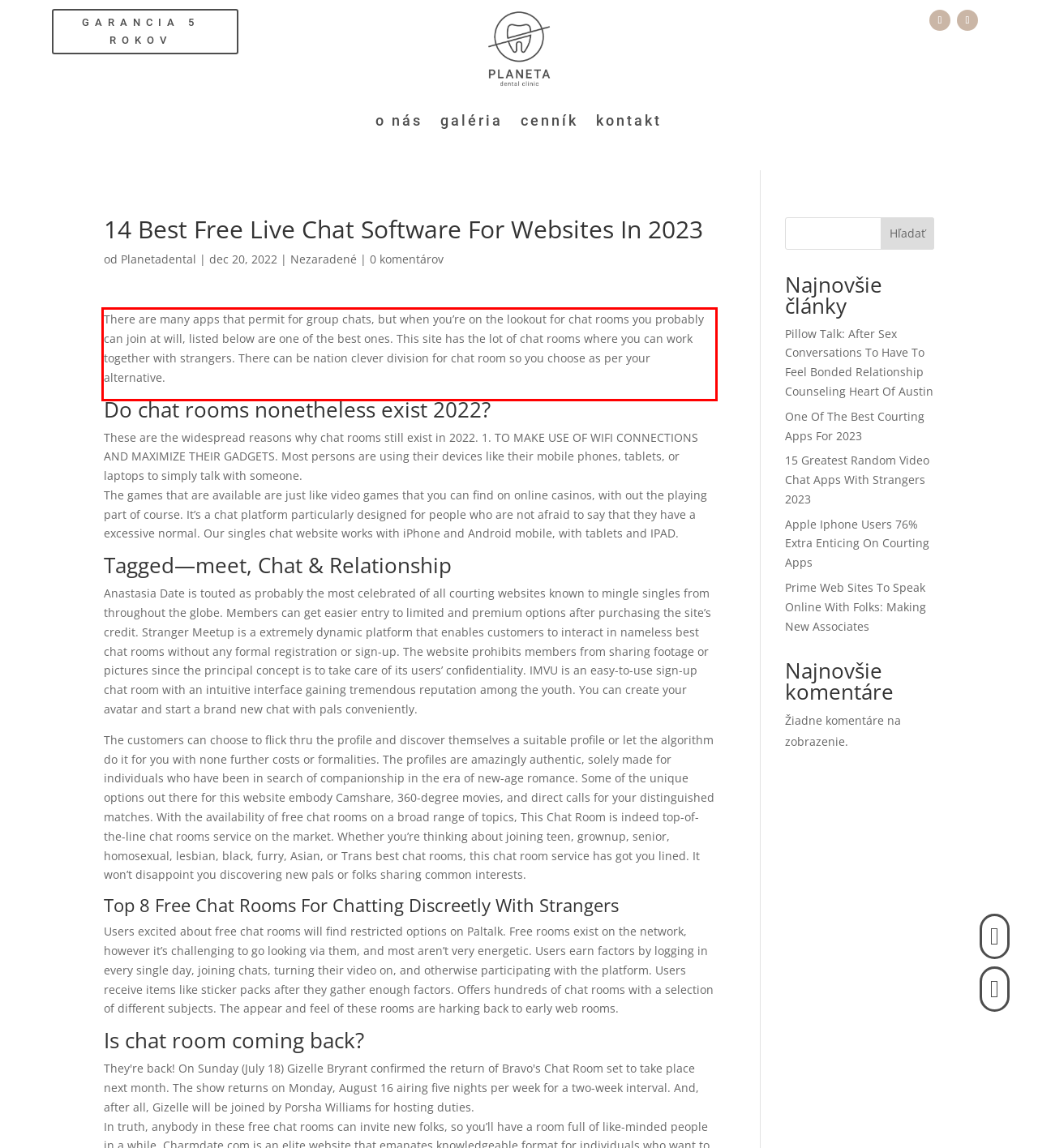From the screenshot of the webpage, locate the red bounding box and extract the text contained within that area.

There are many apps that permit for group chats, but when you’re on the lookout for chat rooms you probably can join at will, listed below are one of the best ones. This site has the lot of chat rooms where you can work together with strangers. There can be nation clever division for chat room so you choose as per your alternative.